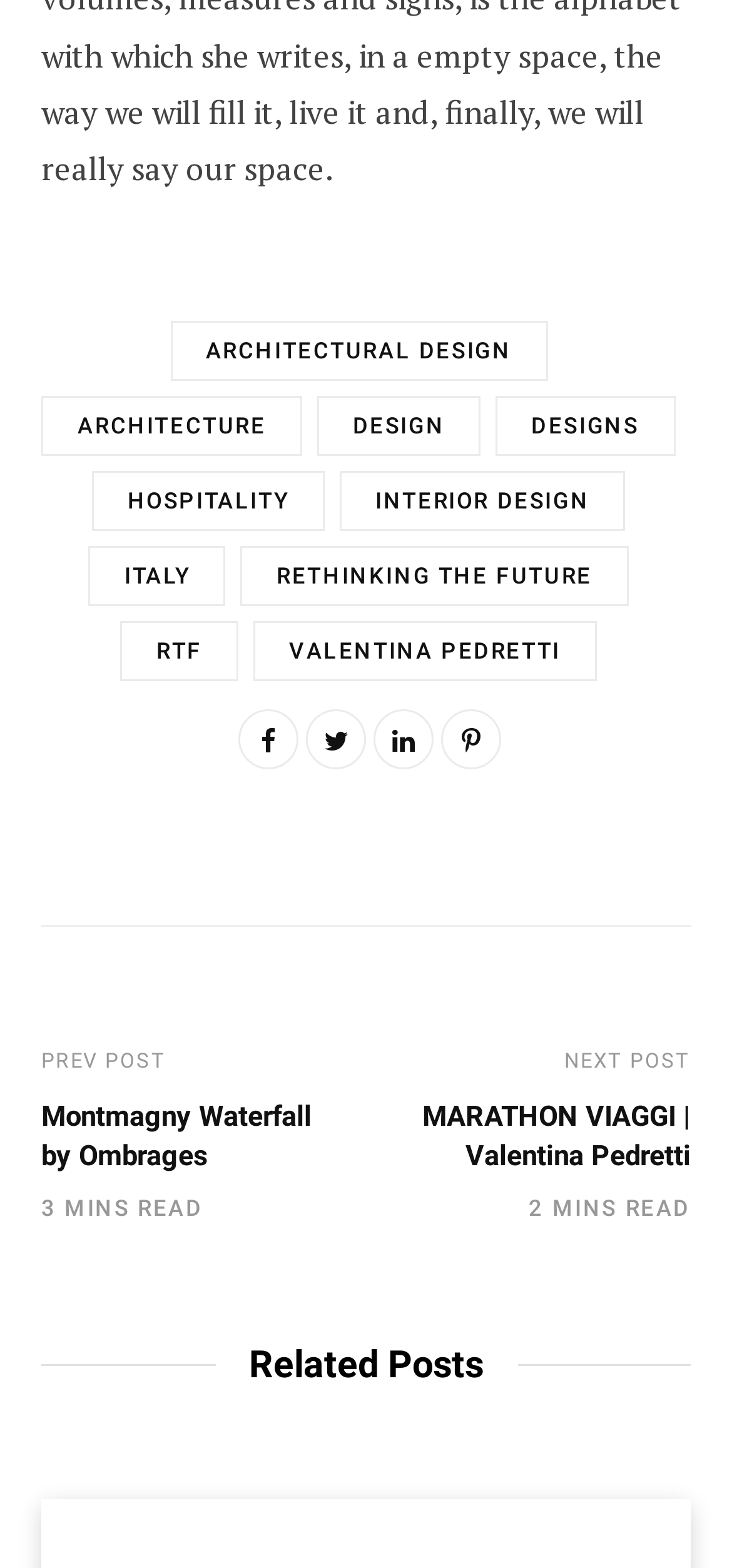Locate the bounding box coordinates of the segment that needs to be clicked to meet this instruction: "Go to MARATHON VIAGGI | Valentina Pedretti".

[0.577, 0.701, 0.944, 0.747]